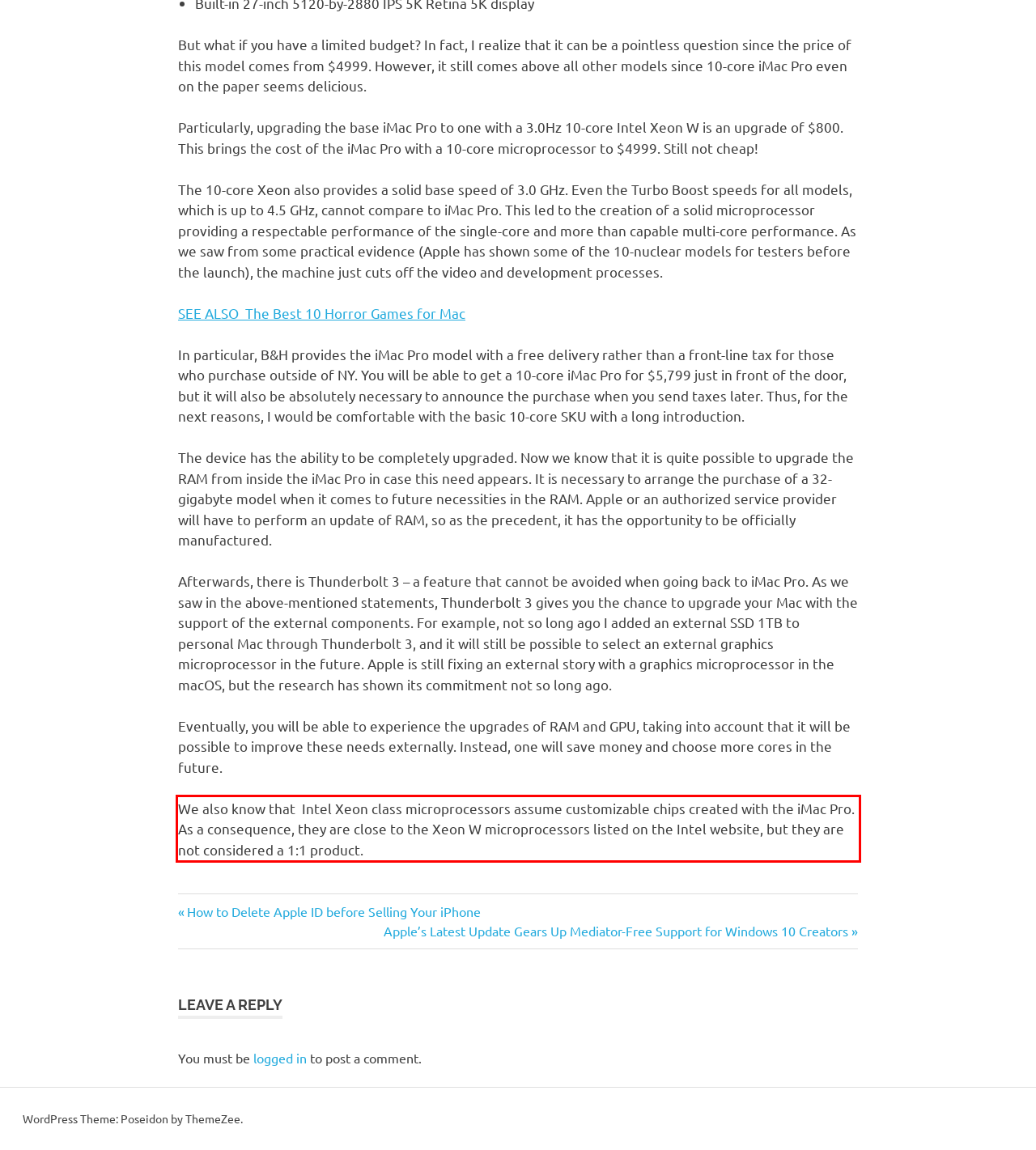Inspect the webpage screenshot that has a red bounding box and use OCR technology to read and display the text inside the red bounding box.

We also know that Intel Xeon class microprocessors assume customizable chips created with the iMac Pro. As a consequence, they are close to the Xeon W microprocessors listed on the Intel website, but they are not considered a 1:1 product.